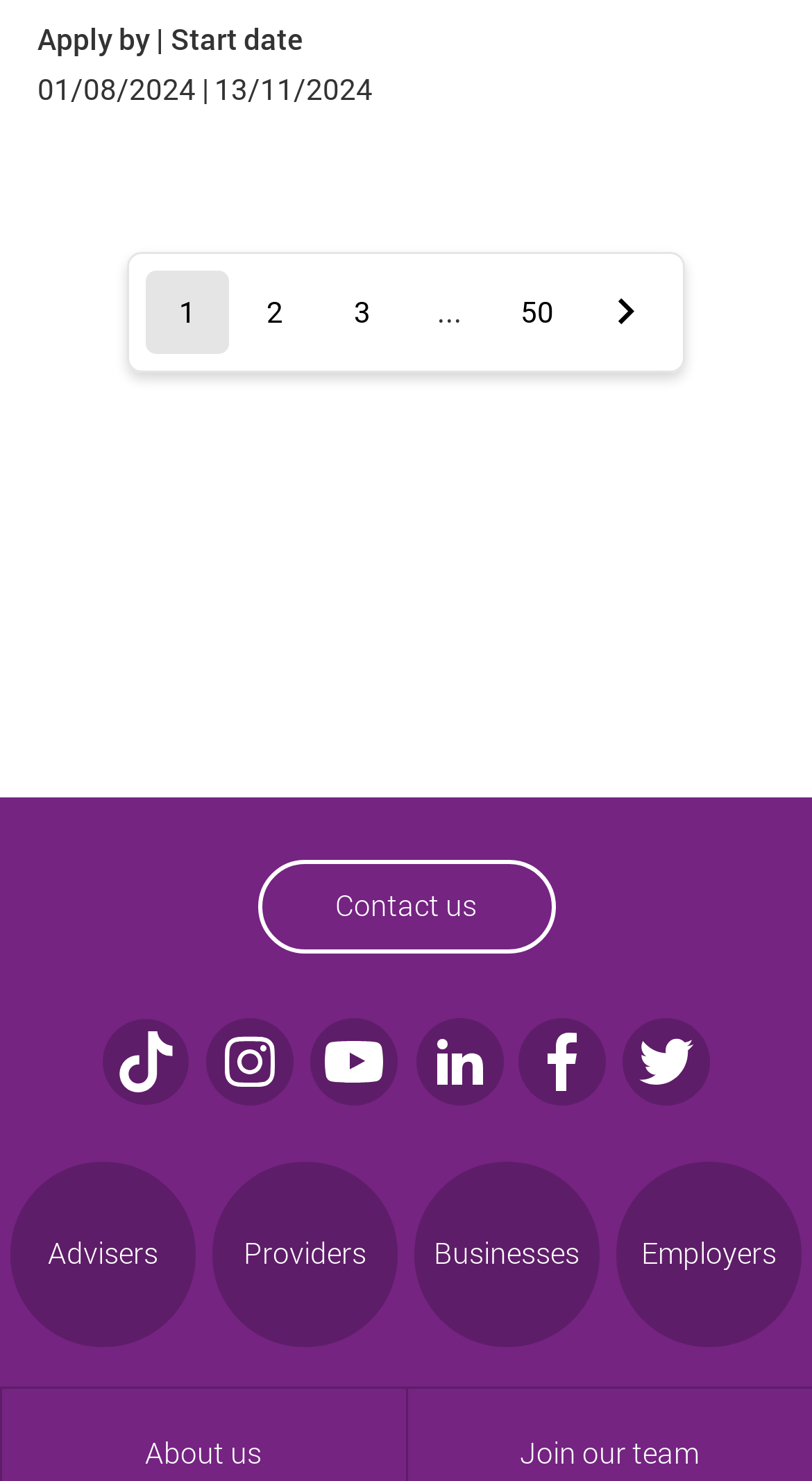Locate the bounding box coordinates of the region to be clicked to comply with the following instruction: "View advisers". The coordinates must be four float numbers between 0 and 1, in the form [left, top, right, bottom].

[0.013, 0.784, 0.241, 0.909]